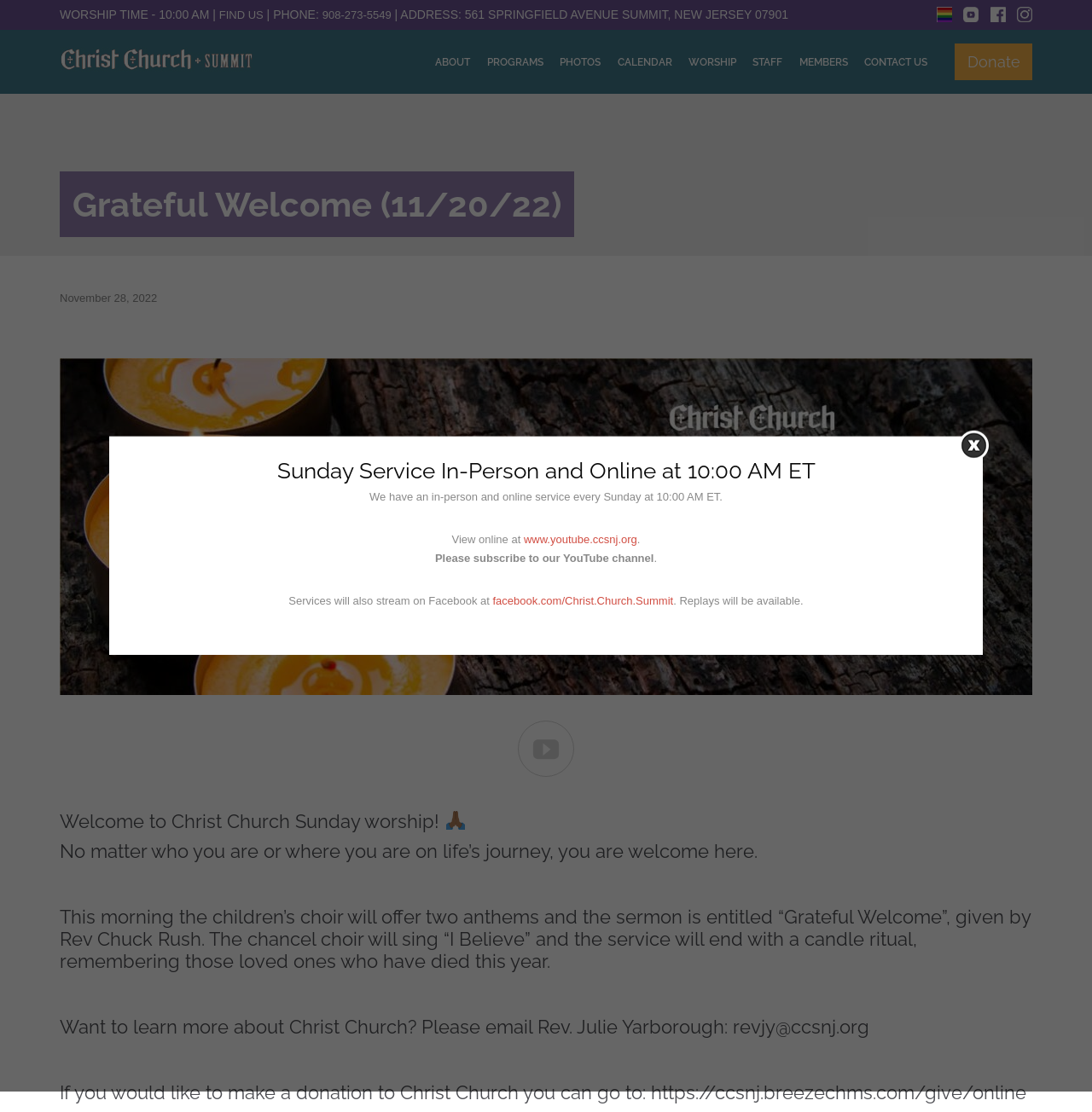Find the bounding box coordinates of the clickable area required to complete the following action: "Learn more about Christ Church".

[0.393, 0.047, 0.436, 0.066]